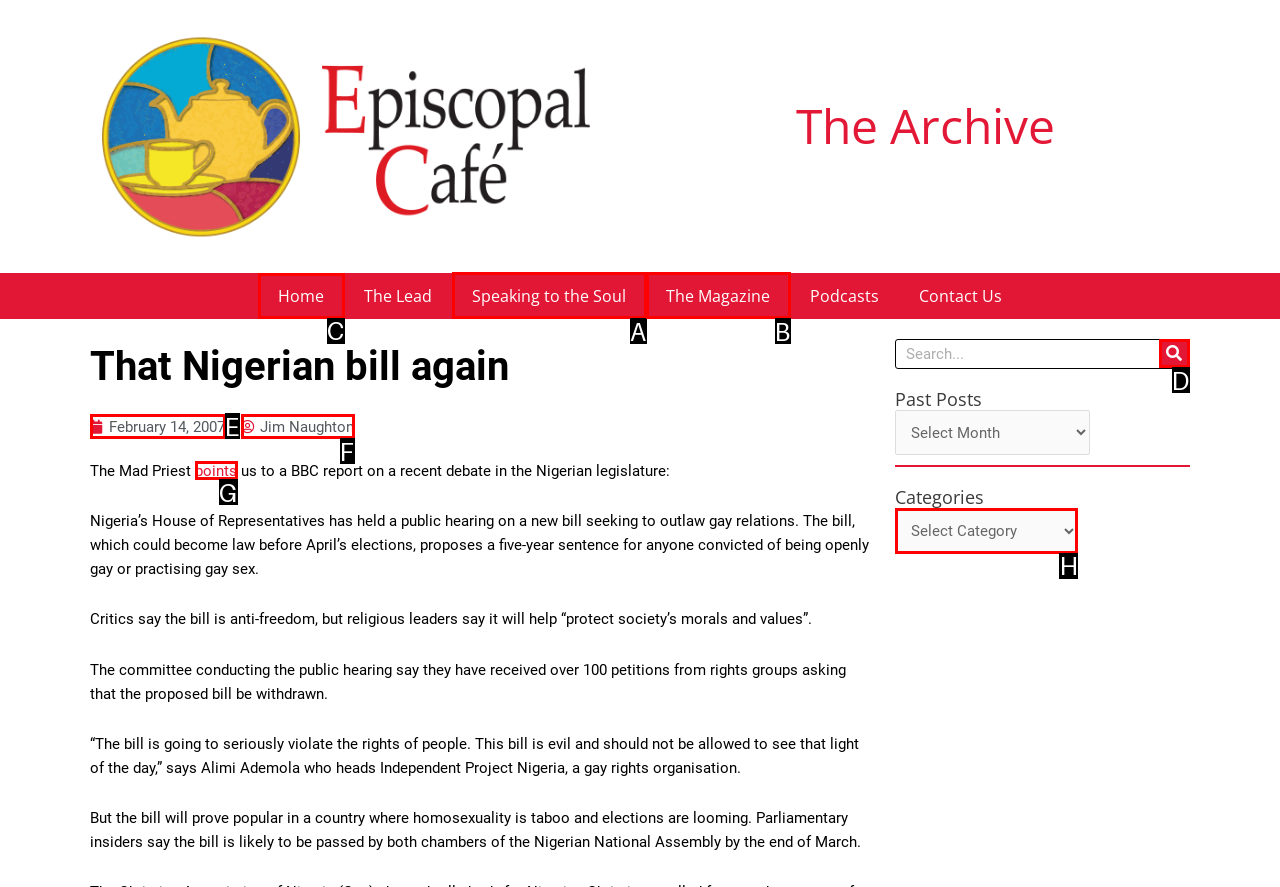To complete the task: Click on the Home link, which option should I click? Answer with the appropriate letter from the provided choices.

C